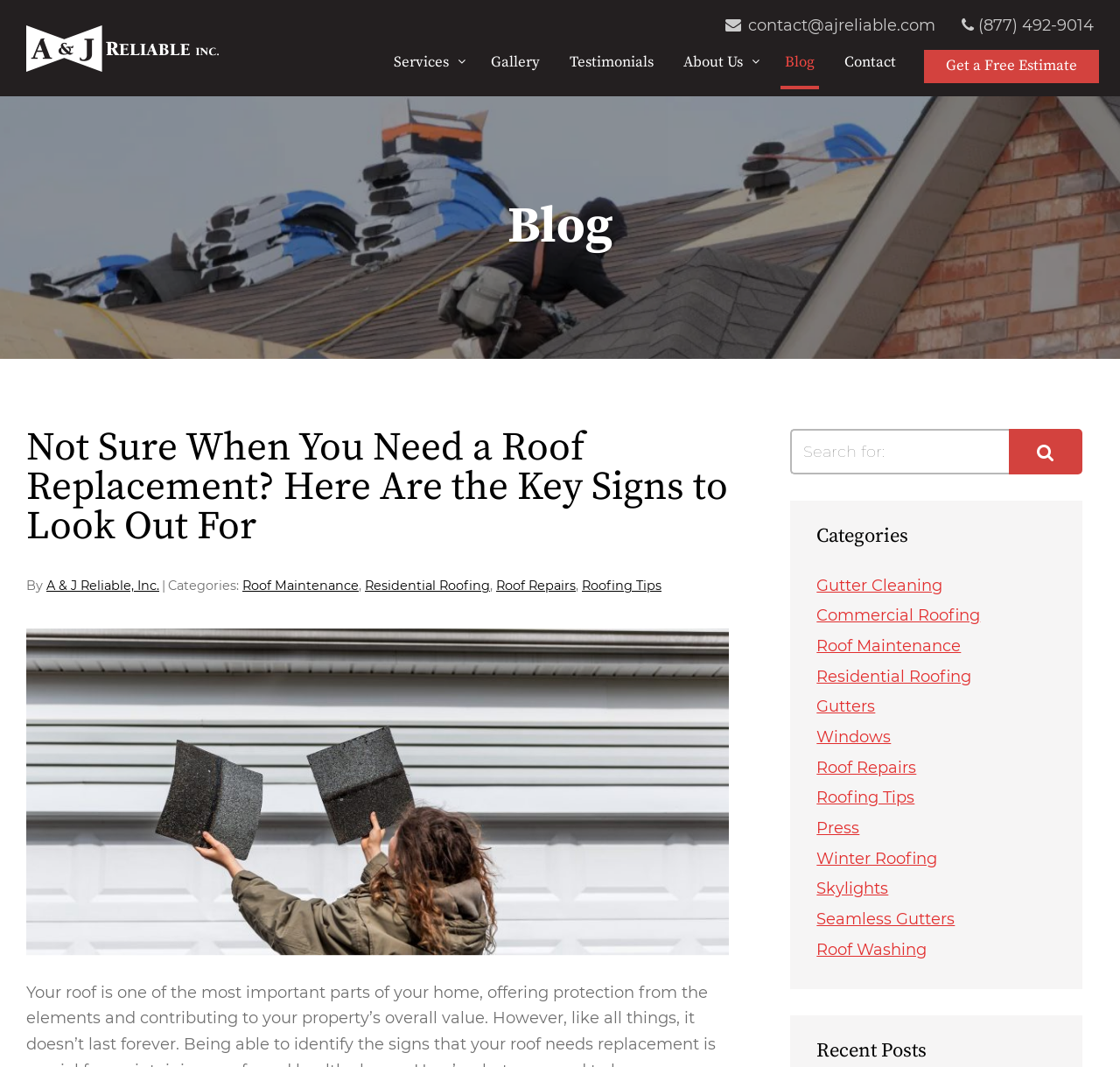Can you give a detailed response to the following question using the information from the image? How many links are in the main navigation menu?

The main navigation menu is located at the top of the webpage and contains links to 'Services', 'Gallery', 'Testimonials', 'About Us', 'Blog', 'Contact', and 'Get a Free Estimate'. By counting these links, we can find that there are 7 links in the main navigation menu.